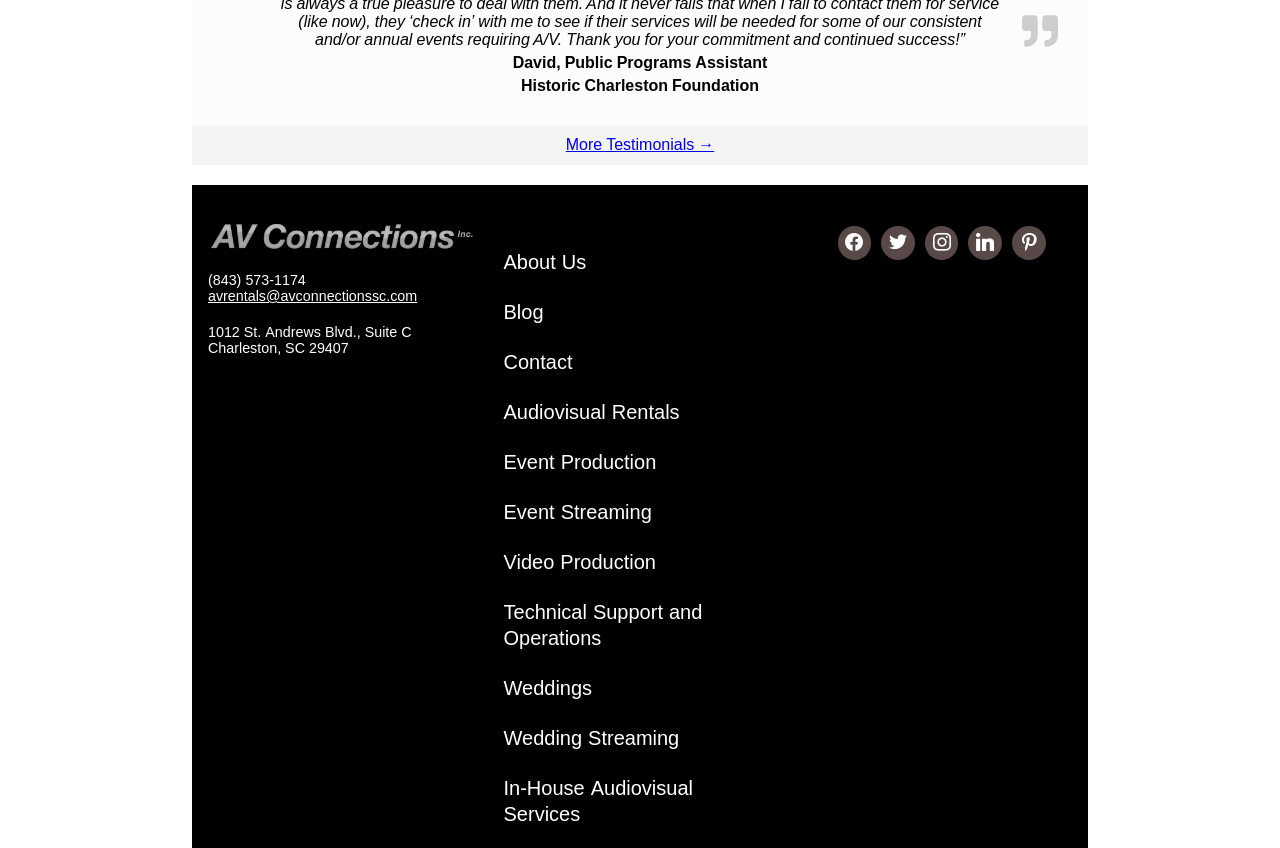Please locate the bounding box coordinates of the element that needs to be clicked to achieve the following instruction: "Click on 'More Testimonials →'". The coordinates should be four float numbers between 0 and 1, i.e., [left, top, right, bottom].

[0.442, 0.16, 0.558, 0.18]